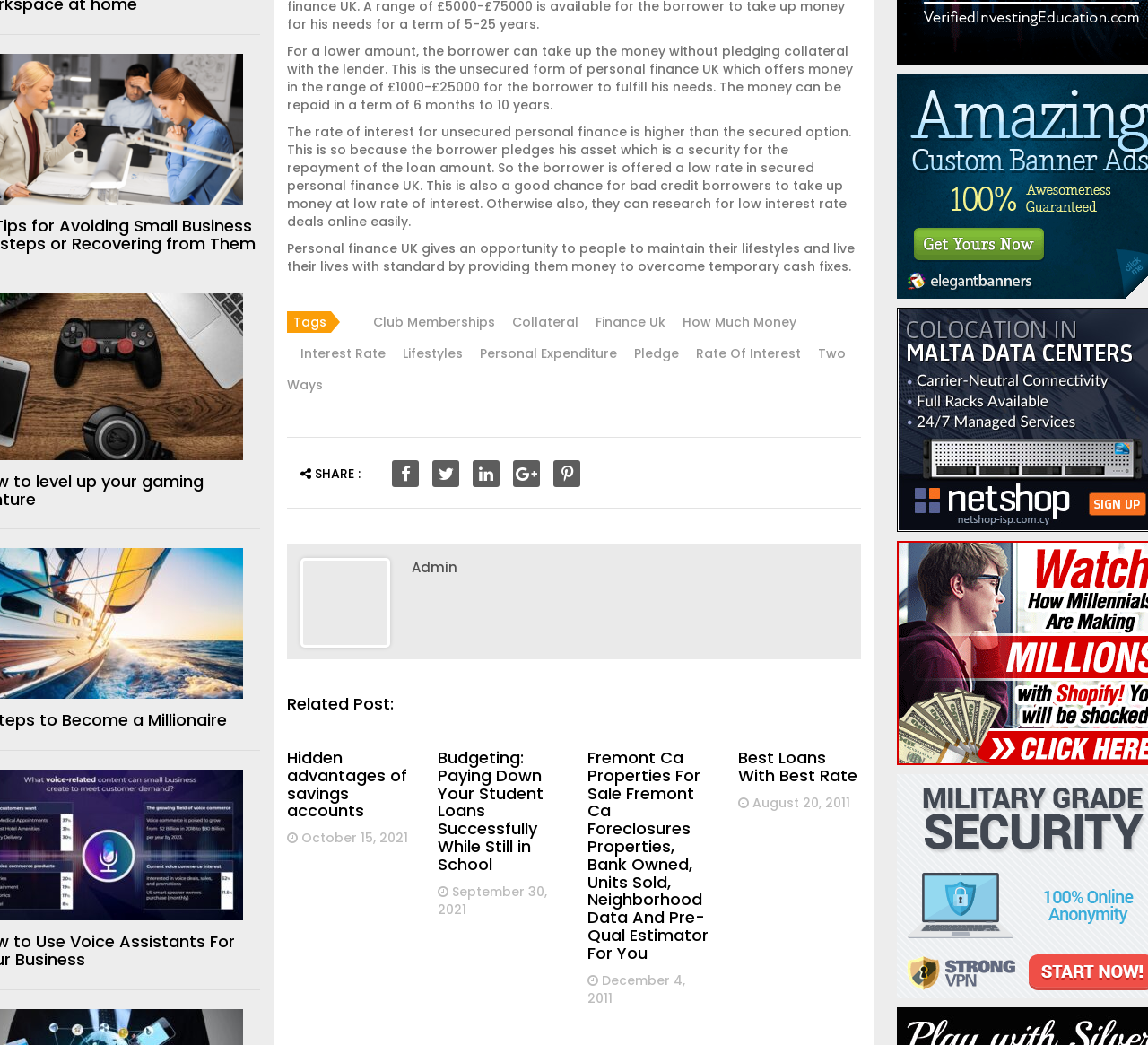Identify the coordinates of the bounding box for the element described below: "Rate Of Interest". Return the coordinates as four float numbers between 0 and 1: [left, top, right, bottom].

[0.595, 0.33, 0.698, 0.347]